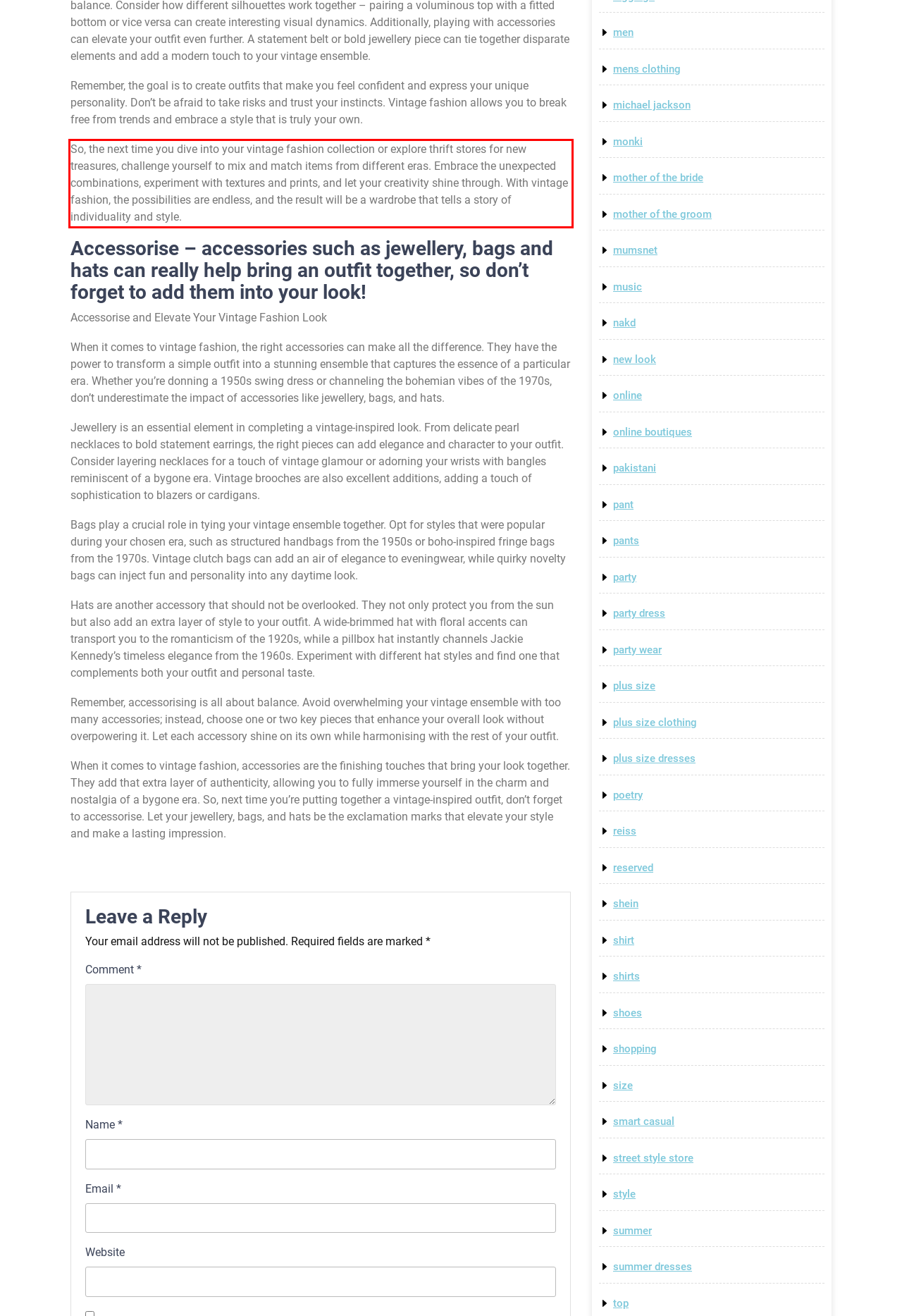Within the screenshot of a webpage, identify the red bounding box and perform OCR to capture the text content it contains.

So, the next time you dive into your vintage fashion collection or explore thrift stores for new treasures, challenge yourself to mix and match items from different eras. Embrace the unexpected combinations, experiment with textures and prints, and let your creativity shine through. With vintage fashion, the possibilities are endless, and the result will be a wardrobe that tells a story of individuality and style.